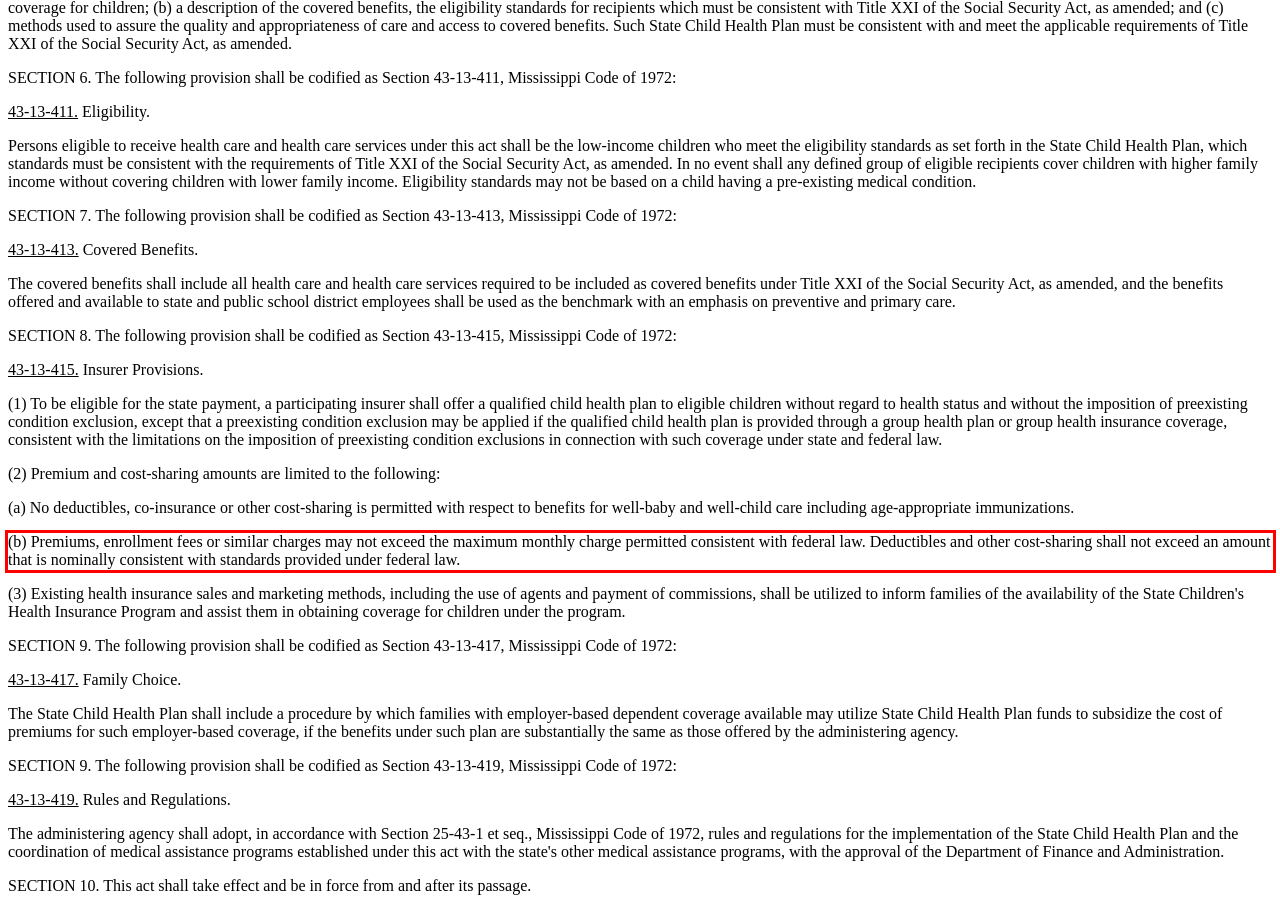Given a screenshot of a webpage, identify the red bounding box and perform OCR to recognize the text within that box.

(b) Premiums, enrollment fees or similar charges may not exceed the maximum monthly charge permitted consistent with federal law. Deductibles and other cost-sharing shall not exceed an amount that is nominally consistent with standards provided under federal law.